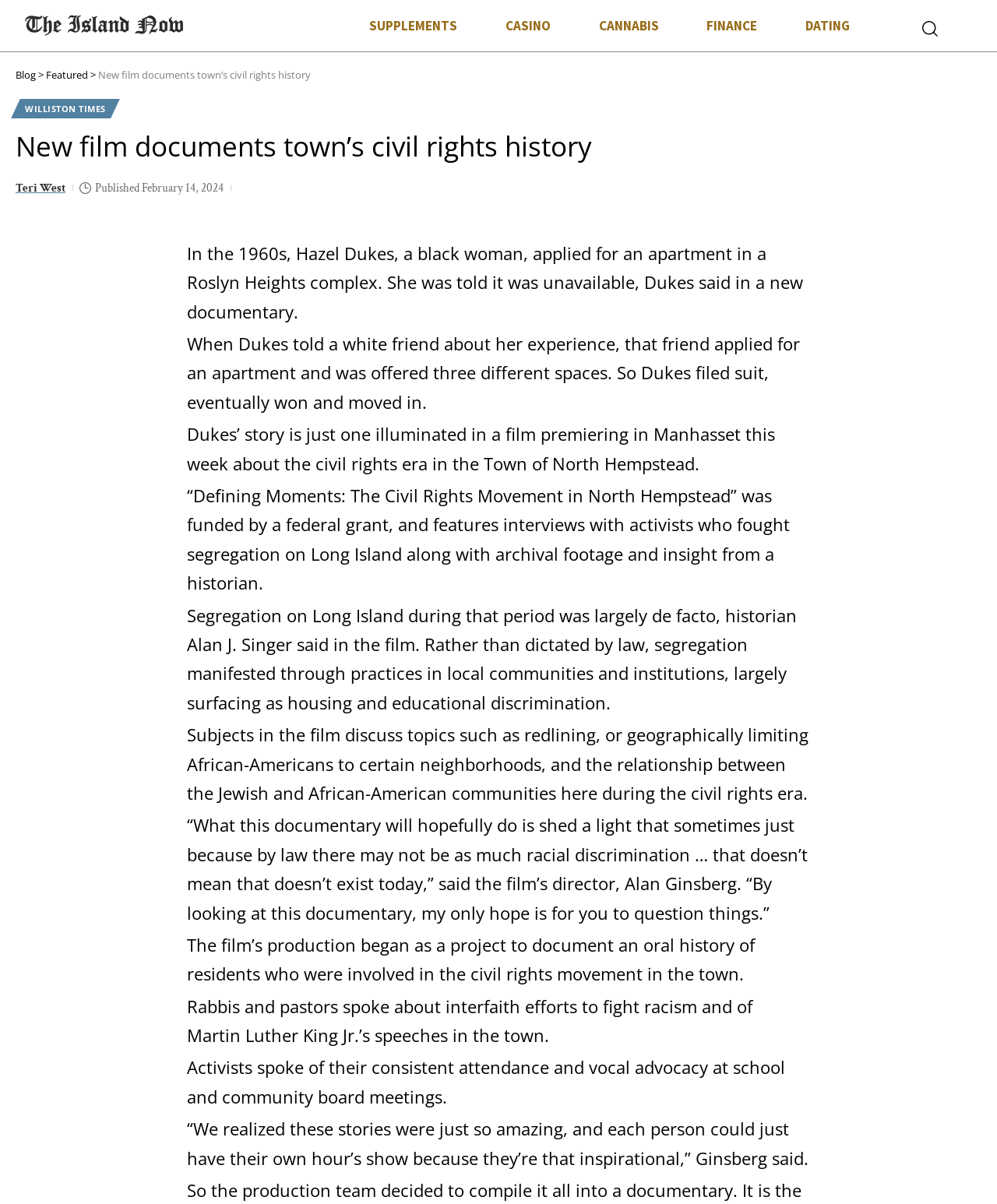Please use the details from the image to answer the following question comprehensively:
What is the name of the film?

I found the answer by reading the text content of the webpage, specifically the sentence '“Defining Moments: The Civil Rights Movement in North Hempstead” was funded by a federal grant, and features interviews with activists who fought segregation on Long Island along with archival footage and insight from a historian.'